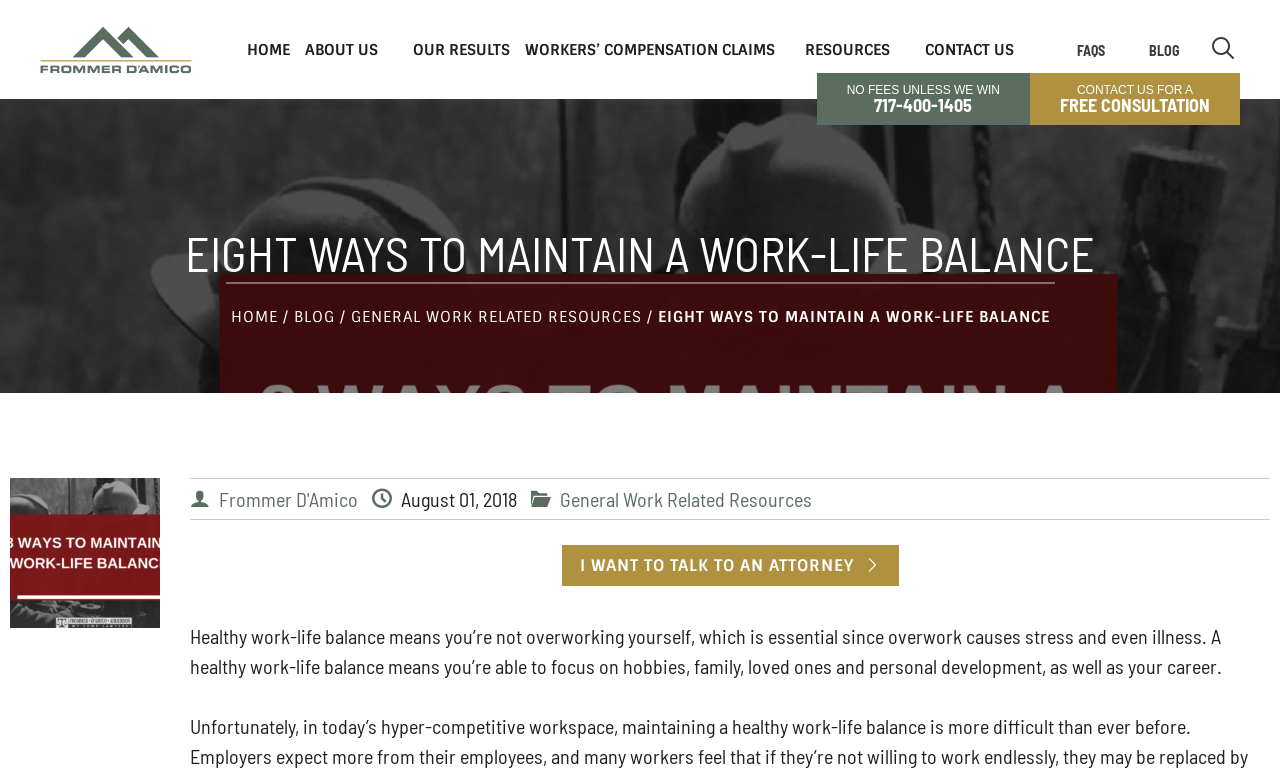Please identify the bounding box coordinates of the area I need to click to accomplish the following instruction: "Get more information about WORKERS’ COMPENSATION CLAIMS".

[0.402, 0.045, 0.621, 0.119]